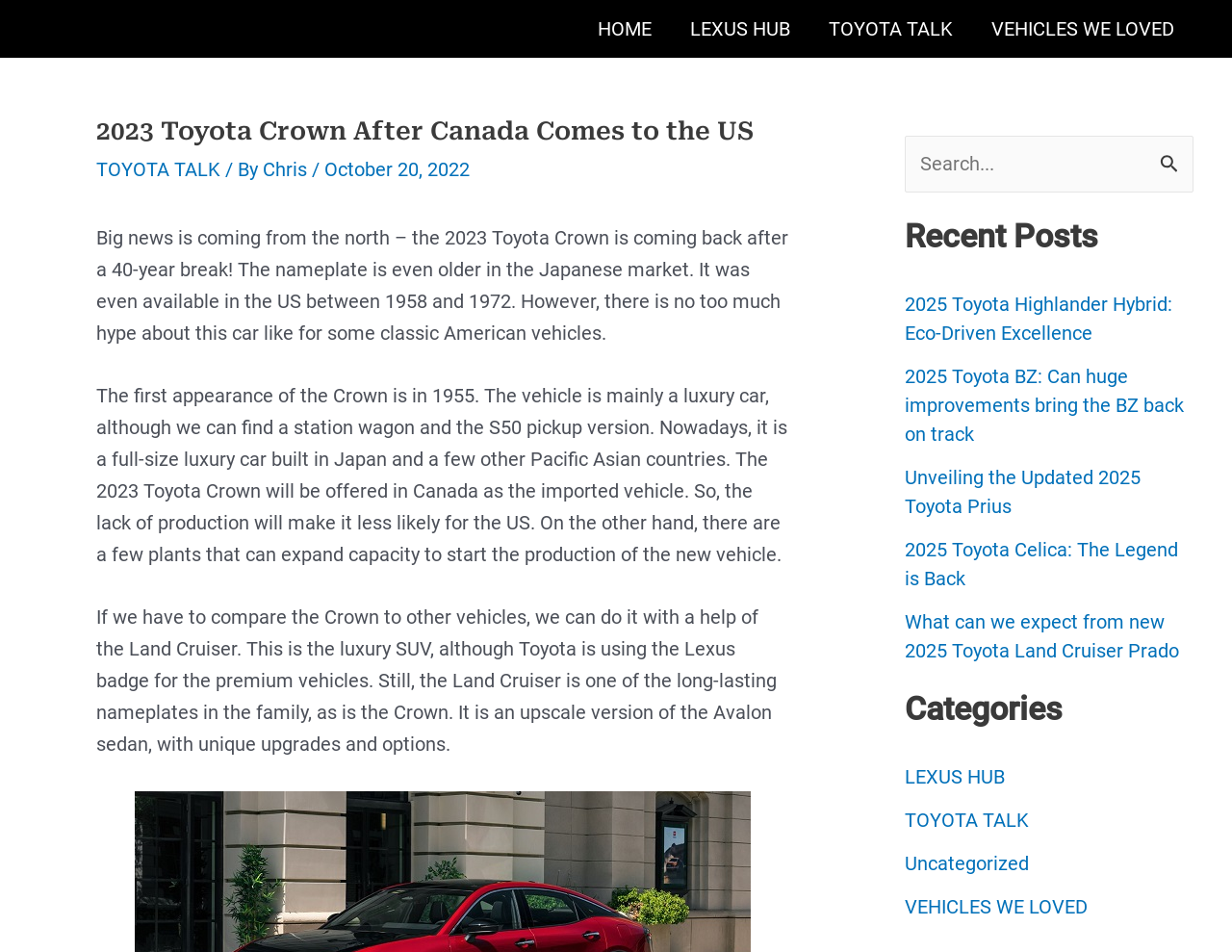Elaborate on the webpage's design and content in a detailed caption.

The webpage is about the 2023 Toyota Crown, a luxury car that will take the position above the Avalon, with a 2.4-l hybrid engine delivering 340 hp. 

At the top of the page, there is a navigation menu with four links: "HOME", "LEXUS HUB", "TOYOTA TALK", and "VEHICLES WE LOVED". 

Below the navigation menu, there is a header section with a heading that reads "2023 Toyota Crown After Canada Comes to the US". This section also contains a link to "TOYOTA TALK", the author's name "Chris", and the date "October 20, 2022". 

The main content of the page is divided into three paragraphs. The first paragraph discusses the history of the Toyota Crown, which was first introduced in 1955 and was available in the US between 1958 and 1972. The second paragraph explains that the 2023 Toyota Crown will be offered in Canada as an imported vehicle, but its production is uncertain in the US. The third paragraph compares the Crown to other vehicles, such as the Land Cruiser, and describes it as an upscale version of the Avalon sedan with unique upgrades and options.

On the right side of the page, there are three complementary sections. The first section contains a search bar with a search button and a magnifying glass icon. The second section displays a list of recent posts, including links to articles about the 2025 Toyota Highlander Hybrid, 2025 Toyota BZ, 2025 Toyota Prius, 2025 Toyota Celica, and 2025 Toyota Land Cruiser Prado. The third section lists categories, including "LEXUS HUB", "TOYOTA TALK", "Uncategorized", and "VEHICLES WE LOVED", each with a corresponding link.